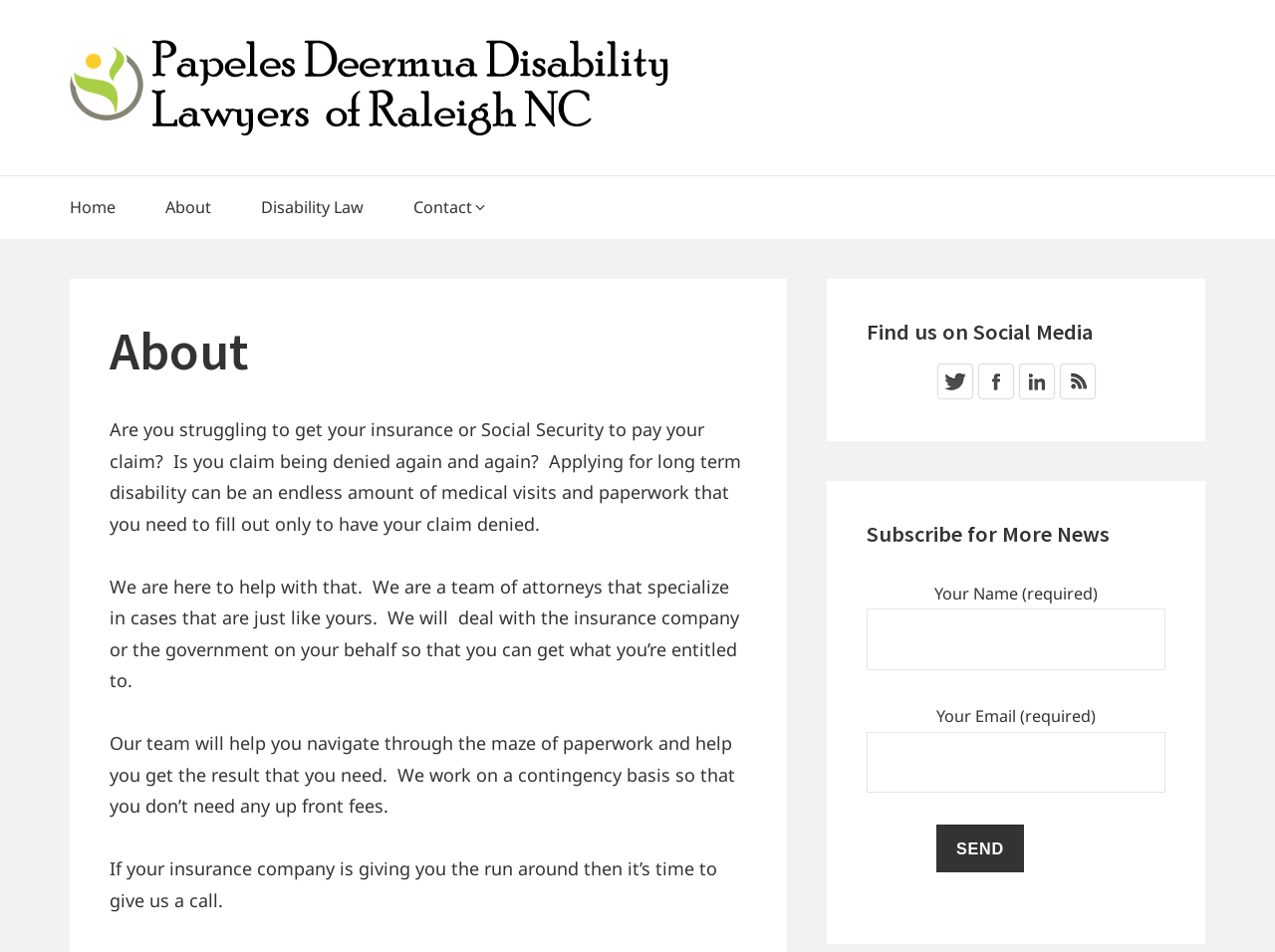Predict the bounding box of the UI element based on the description: "Disability Law". The coordinates should be four float numbers between 0 and 1, formatted as [left, top, right, bottom].

[0.187, 0.185, 0.303, 0.251]